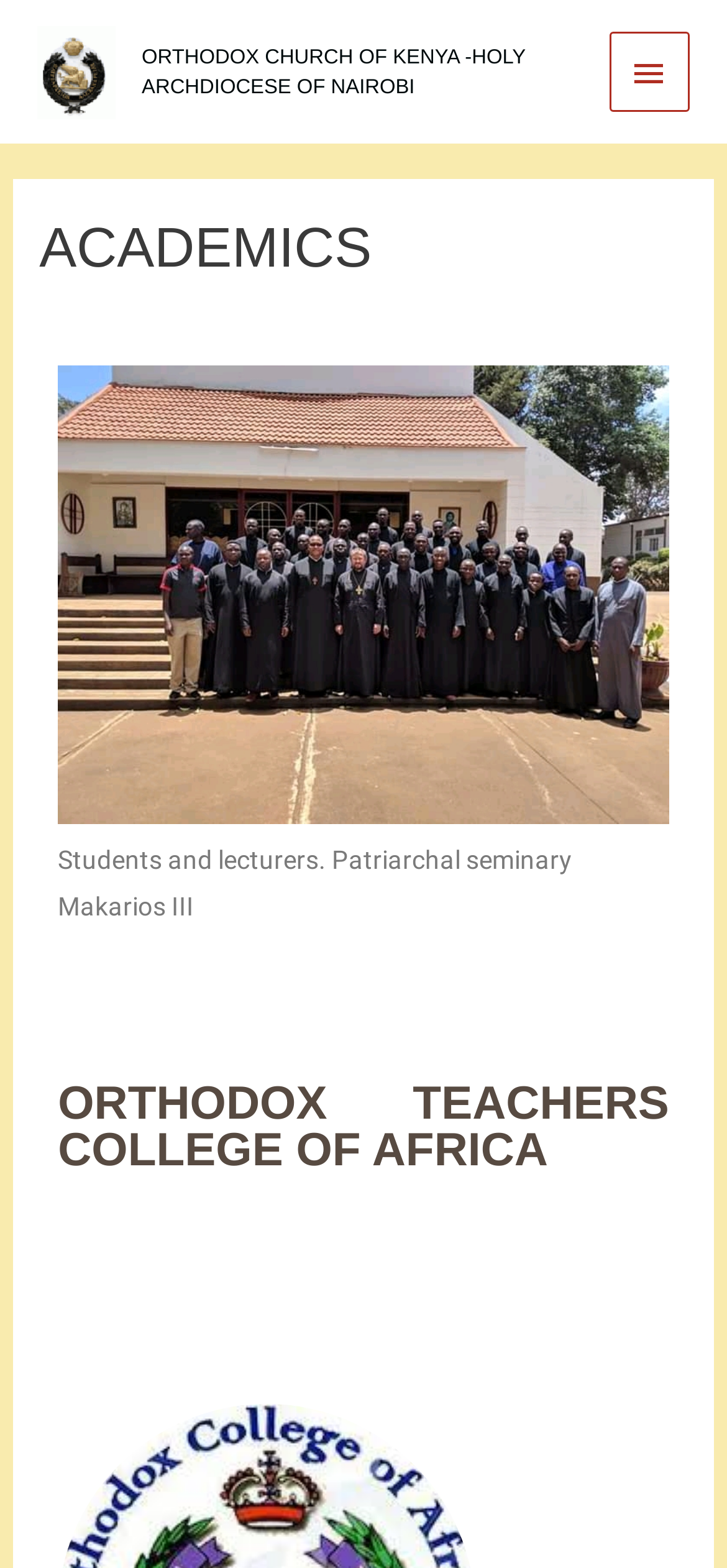What is the current page in the breadcrumb navigation?
Could you give a comprehensive explanation in response to this question?

I found a navigation element with a link to 'Home' and a StaticText element with the text 'Academics', which suggests that the current page is the 'Academics' page.